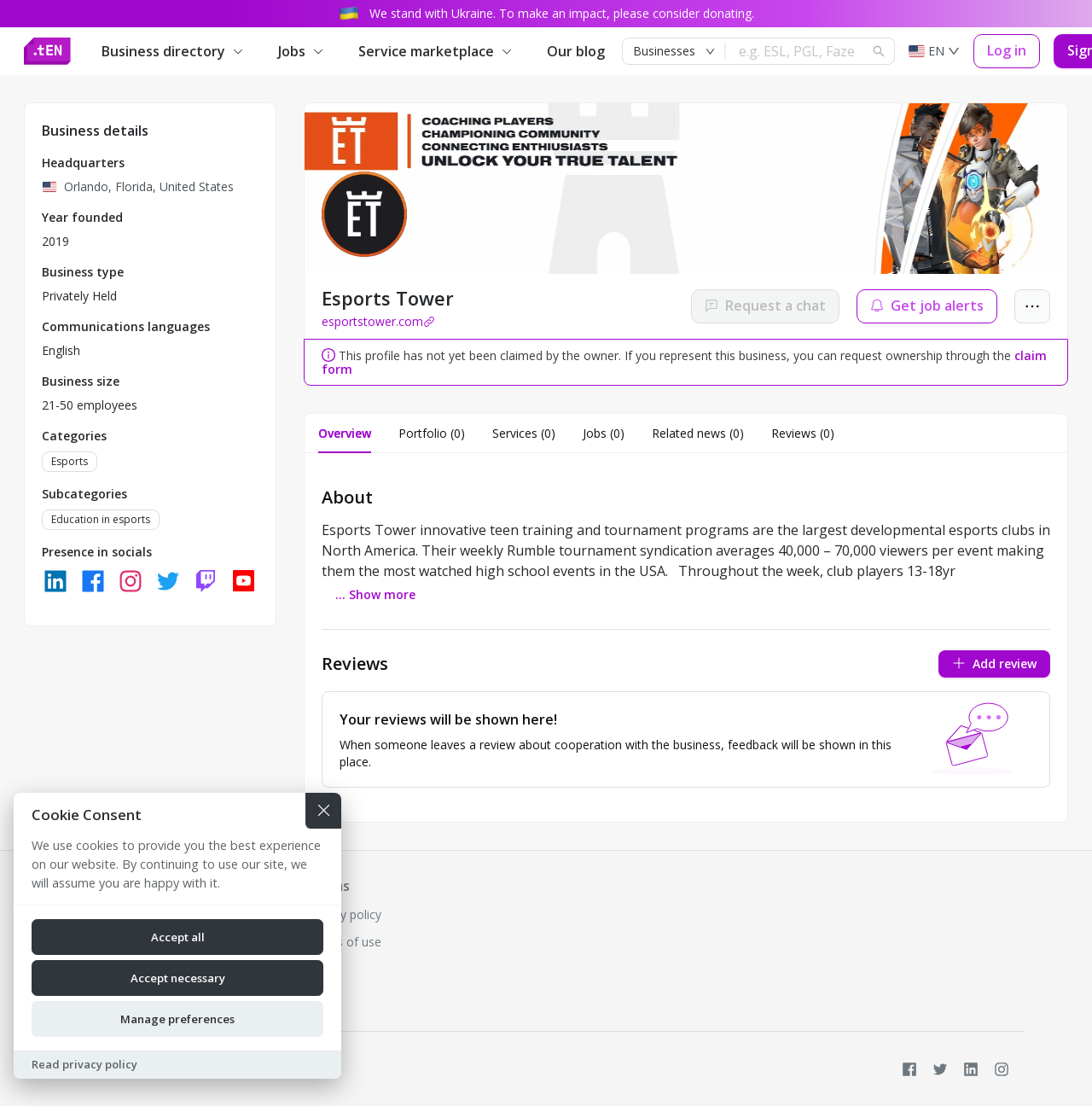Give the bounding box coordinates for the element described by: "Accept all".

[0.029, 0.831, 0.296, 0.863]